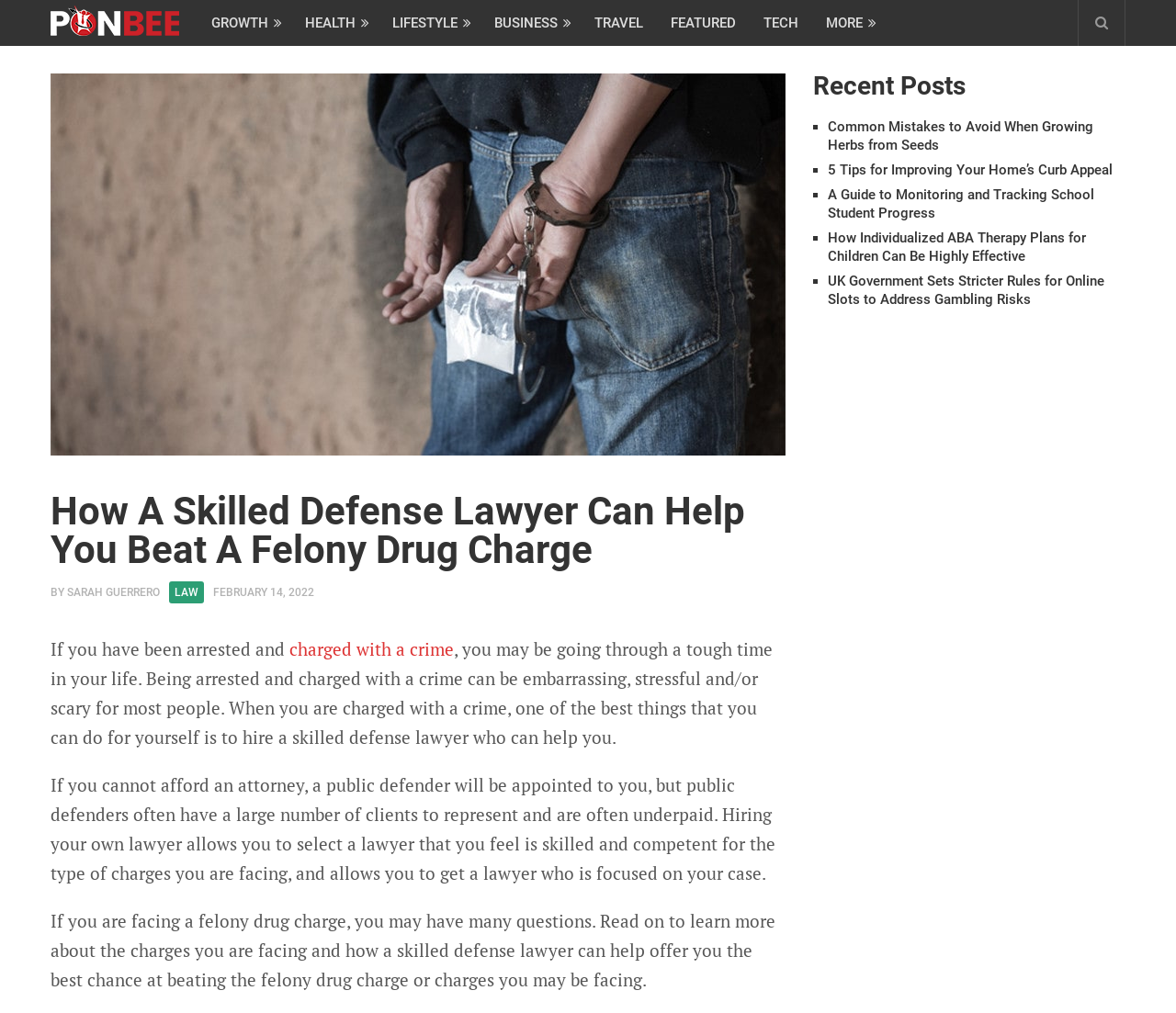Please give a one-word or short phrase response to the following question: 
What type of posts are listed in the 'Recent Posts' section?

Lifestyle and education